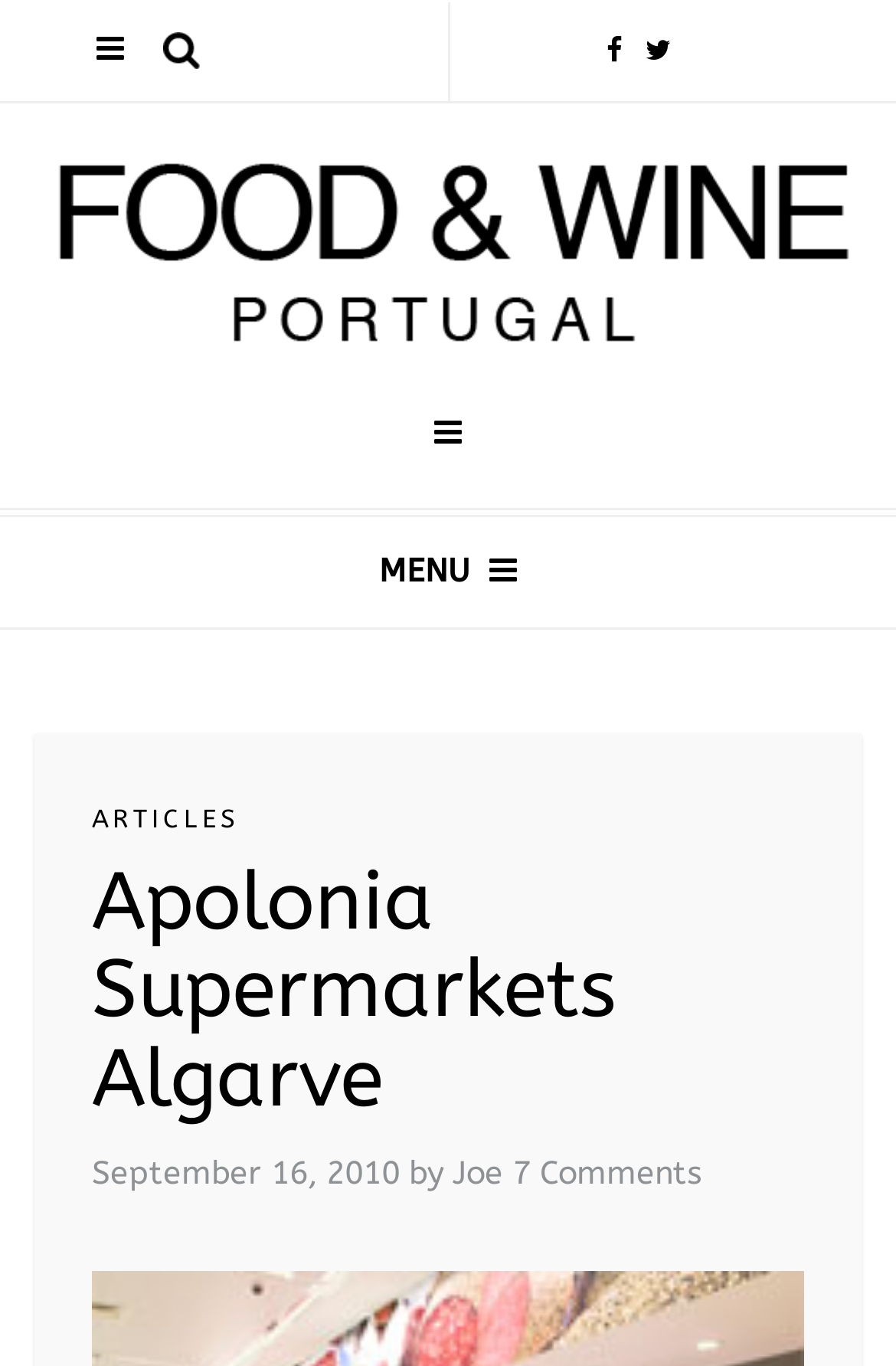Determine the bounding box of the UI component based on this description: "ISM Blog". The bounding box coordinates should be four float values between 0 and 1, i.e., [left, top, right, bottom].

None